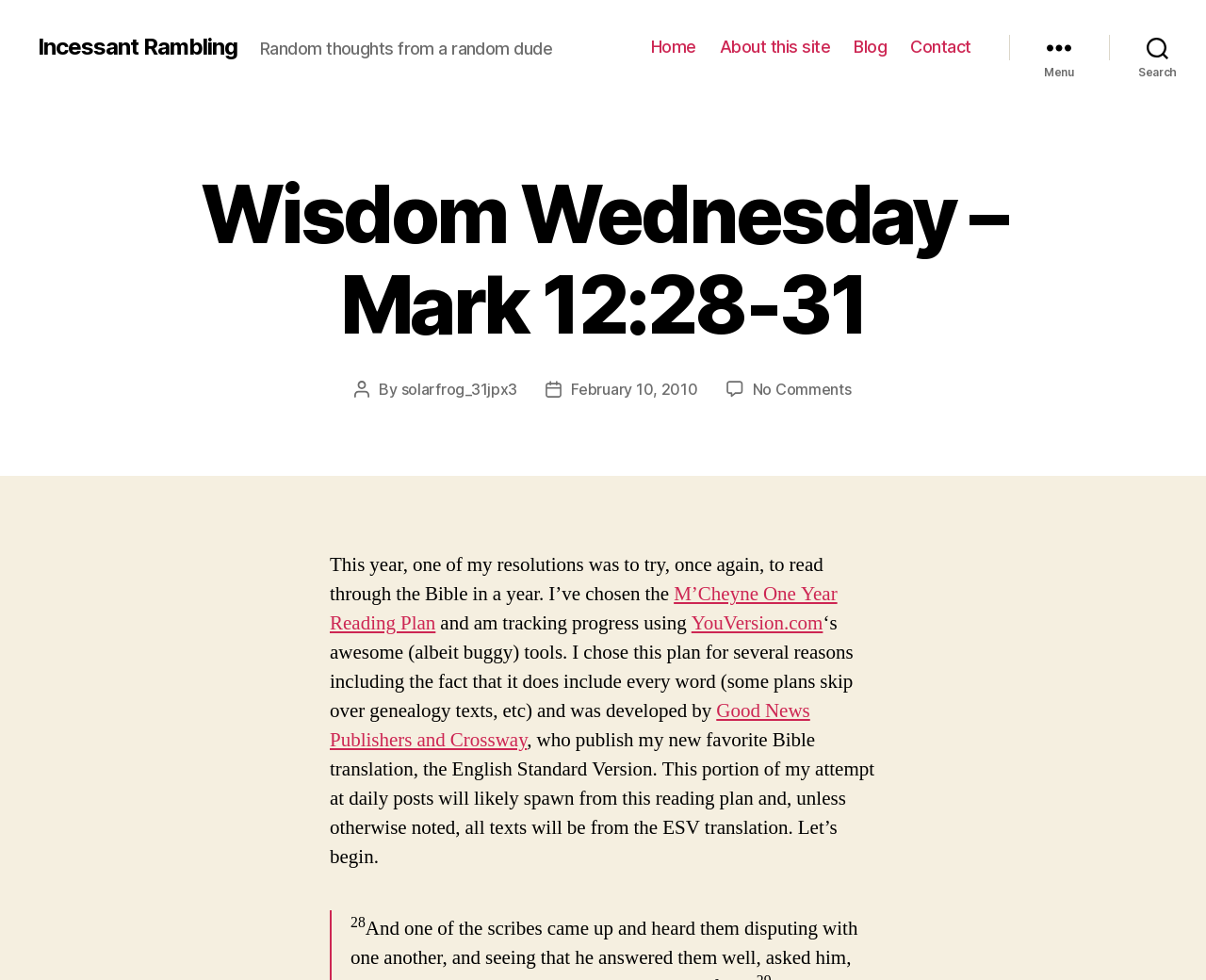What is the date of the post?
Examine the image and provide an in-depth answer to the question.

The date of the post can be found in the section that displays the post date, where it says 'February 10, 2010'.